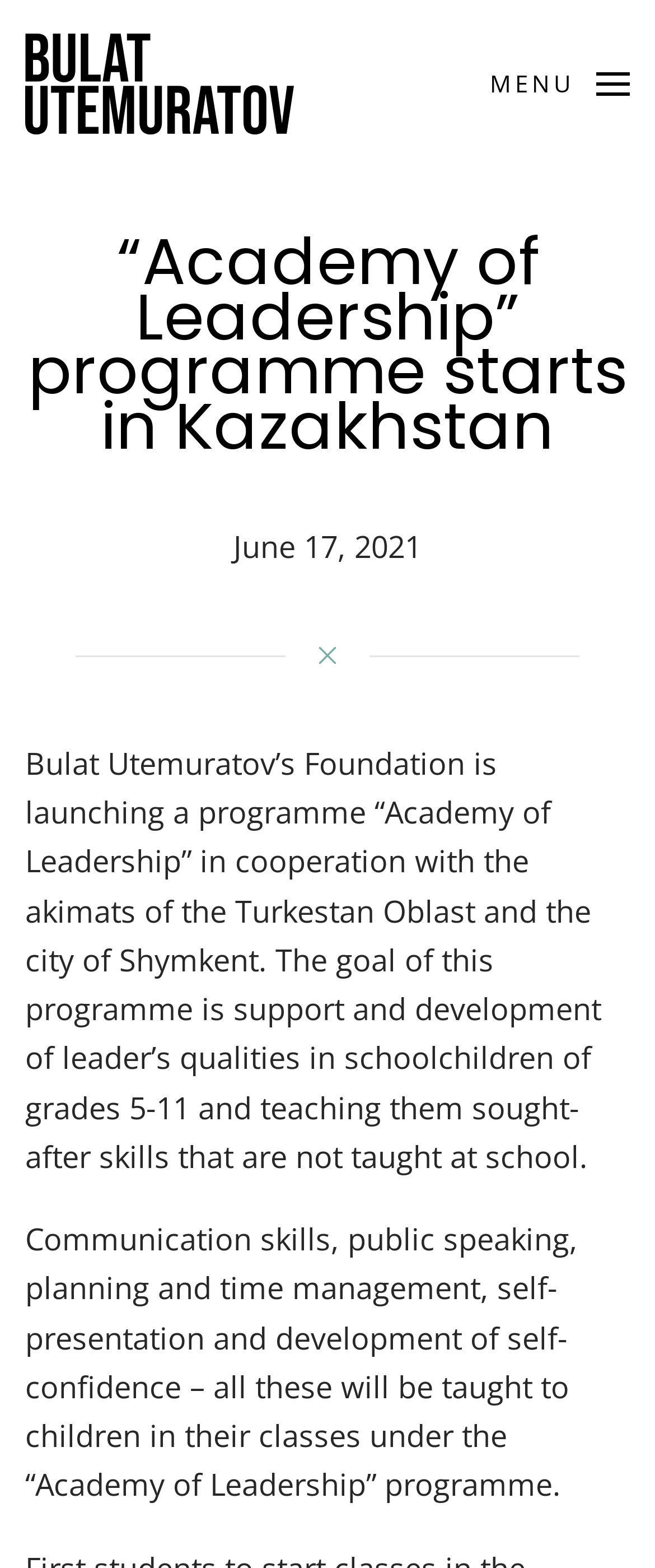Given the webpage screenshot, identify the bounding box of the UI element that matches this description: "aria-label="Back to home"".

[0.038, 0.0, 0.449, 0.107]